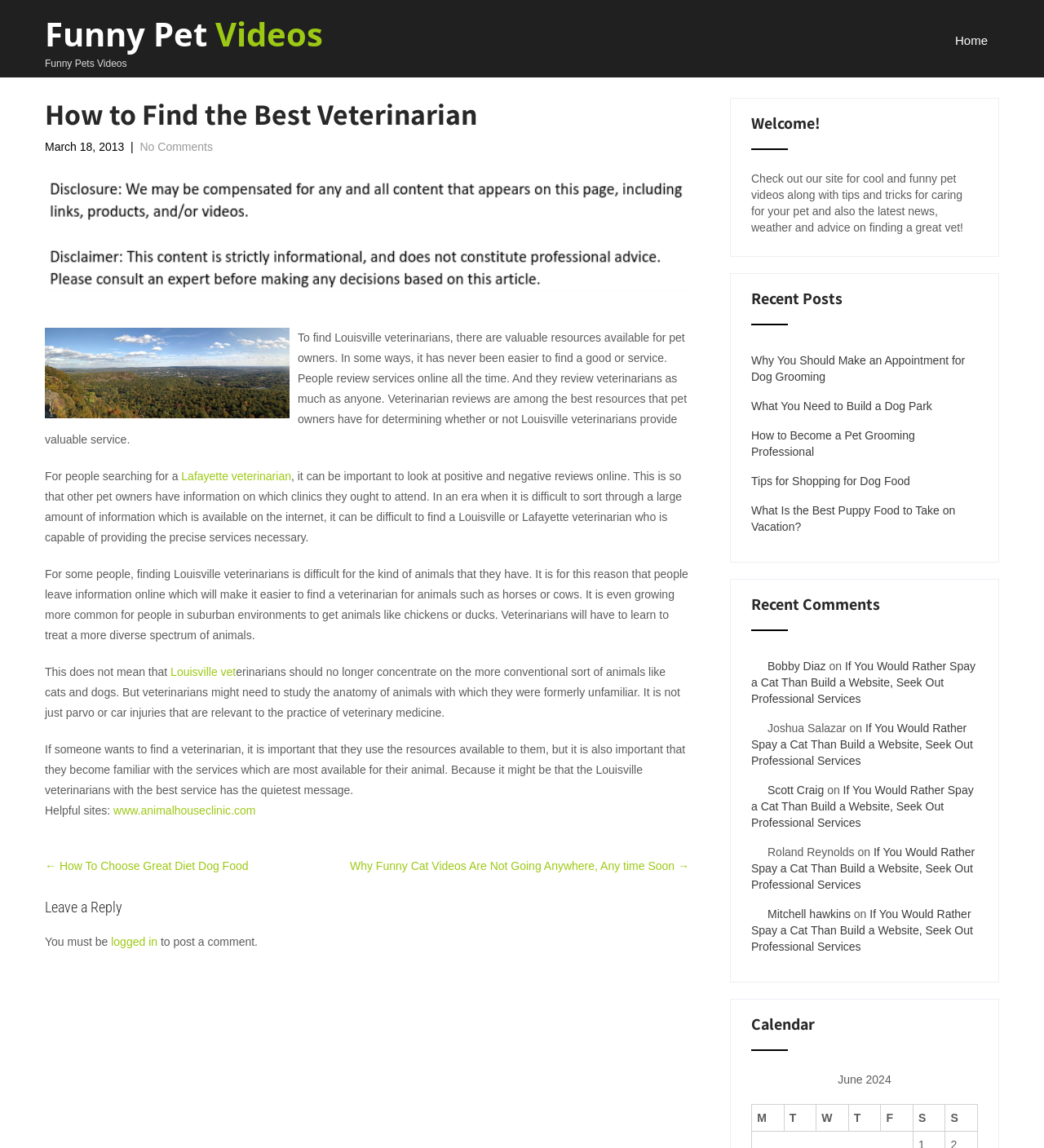Determine the bounding box coordinates of the clickable area required to perform the following instruction: "View the diagram". The coordinates should be represented as four float numbers between 0 and 1: [left, top, right, bottom].

None